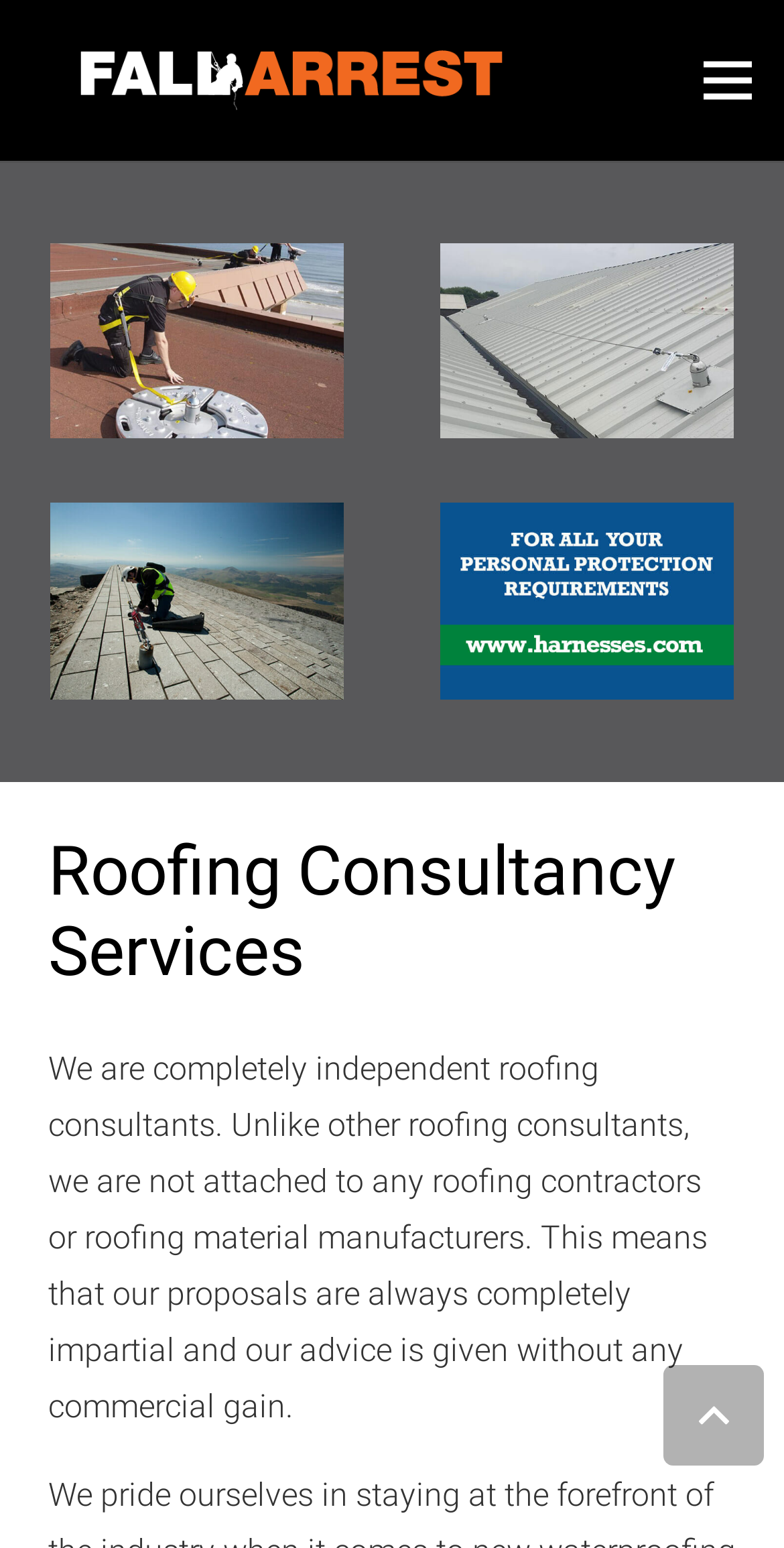Provide a one-word or short-phrase answer to the question:
What is the company's specialty?

Roofing consultancy